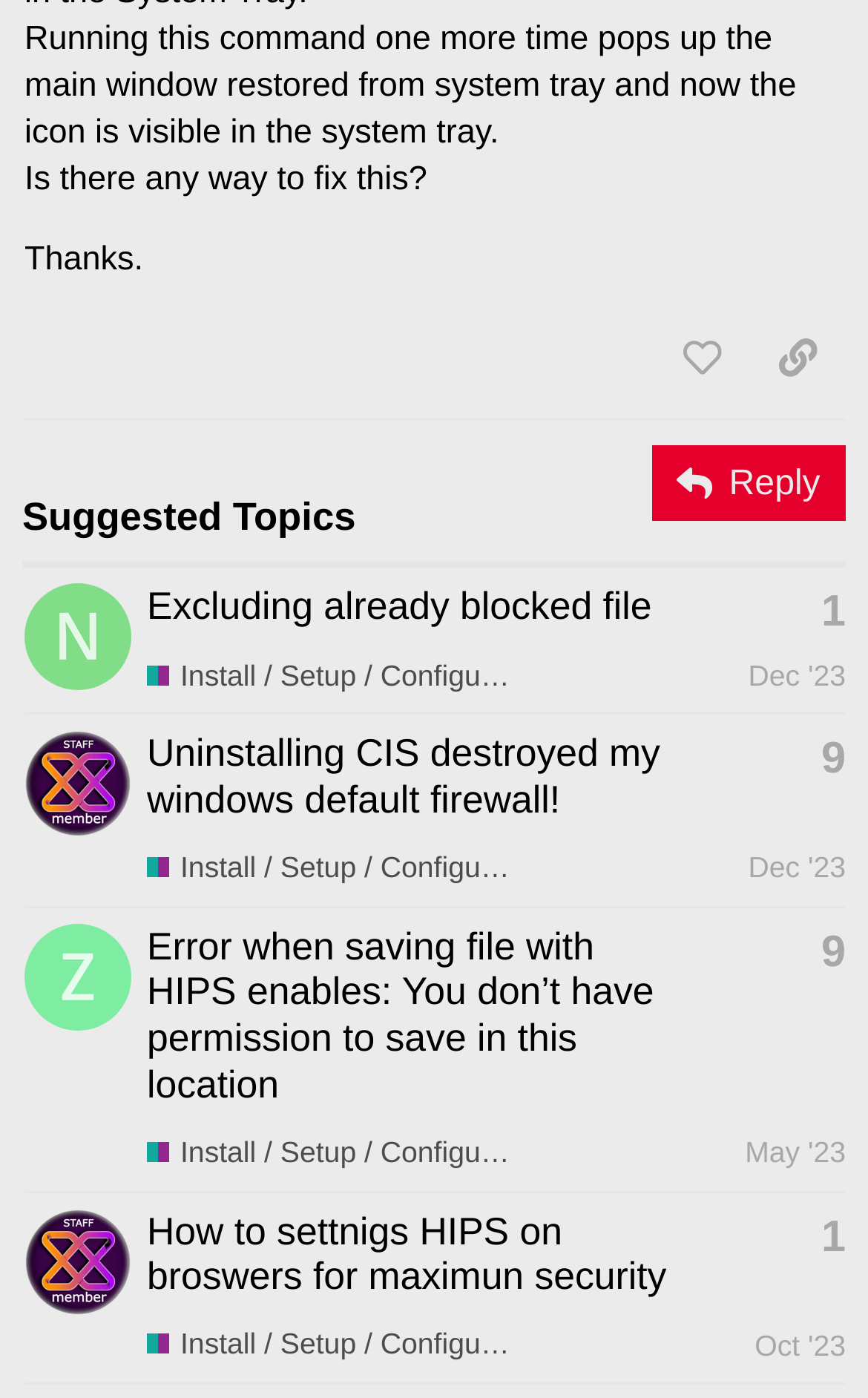Please locate the bounding box coordinates of the element that should be clicked to complete the given instruction: "Share a link to this post".

[0.864, 0.226, 0.974, 0.287]